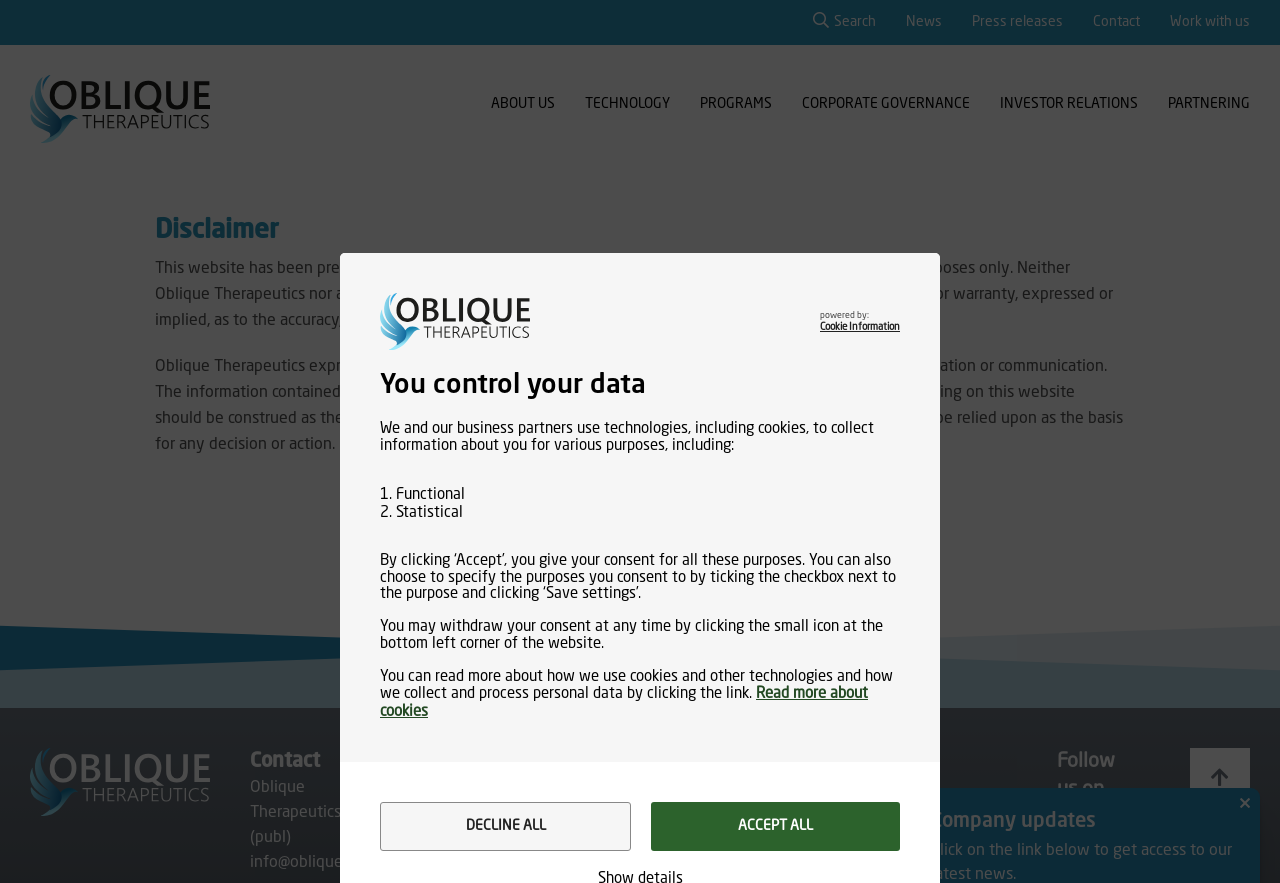What is the purpose of the website?
Carefully analyze the image and provide a thorough answer to the question.

I inferred this from the disclaimer section, which states that the website is 'provided for informational purposes only.'